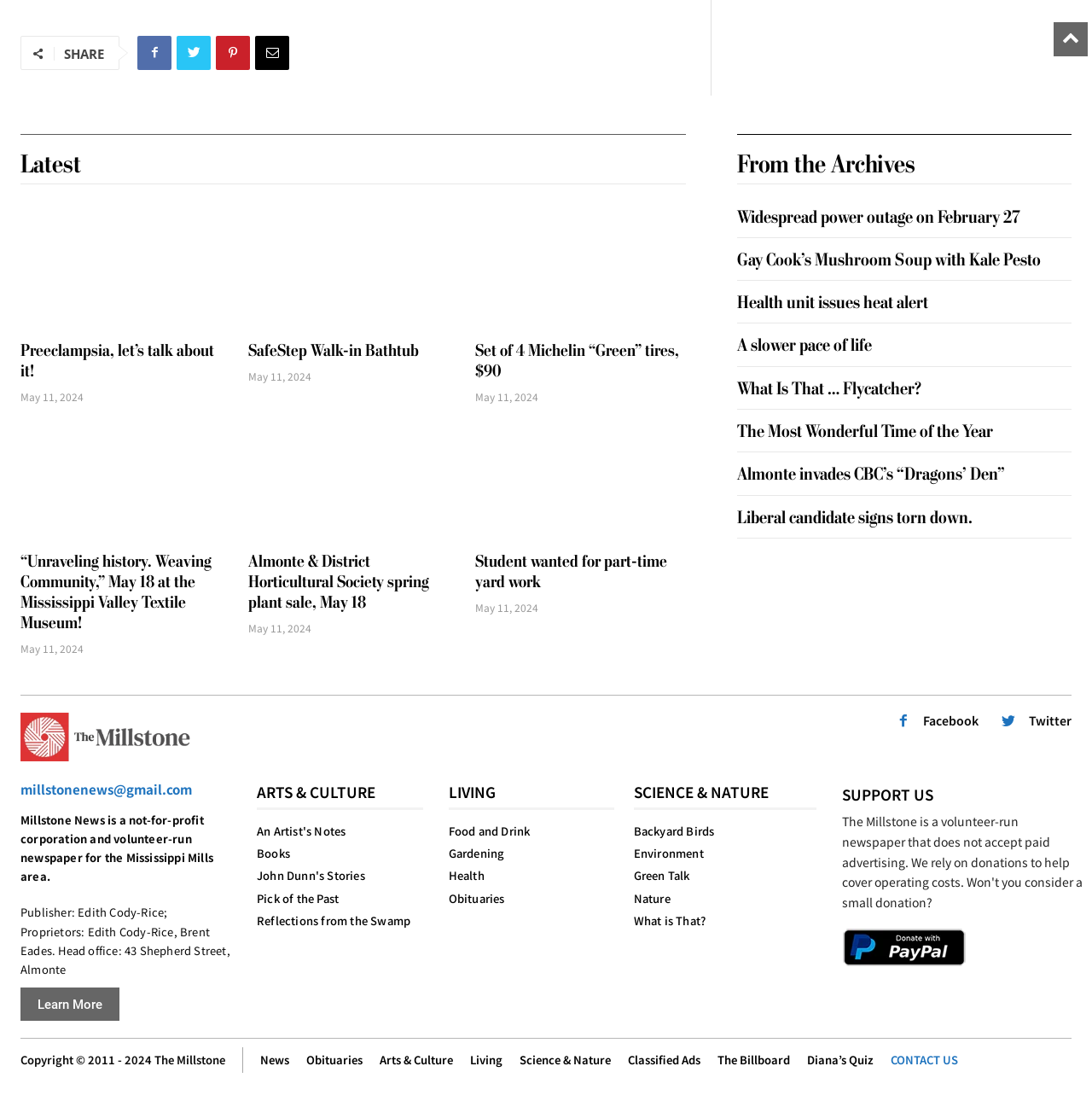What are the categories of news available?
Please craft a detailed and exhaustive response to the question.

I found the answer by looking at the headings on the webpage, which are 'ARTS & CULTURE', 'LIVING', and 'SCIENCE & NATURE'.